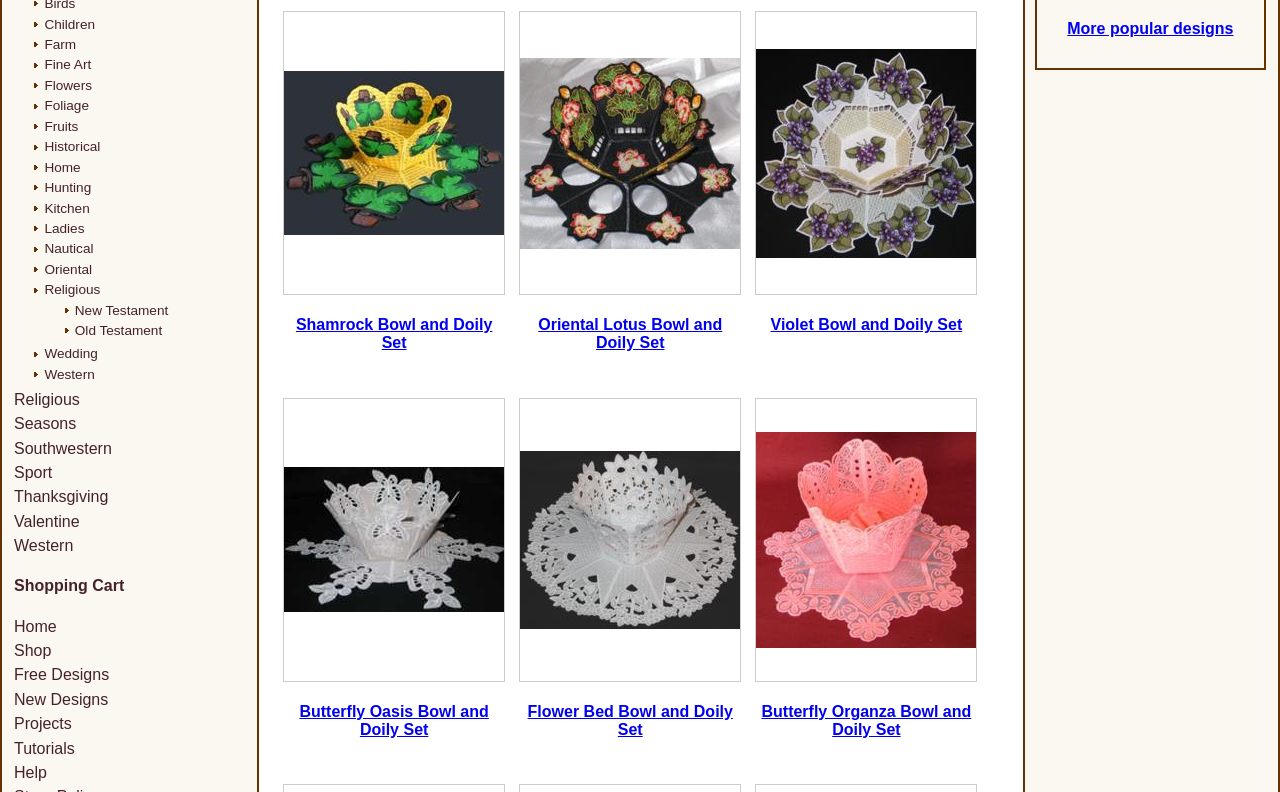Given the description: "Western", determine the bounding box coordinates of the UI element. The coordinates should be formatted as four float numbers between 0 and 1, [left, top, right, bottom].

[0.035, 0.463, 0.074, 0.482]